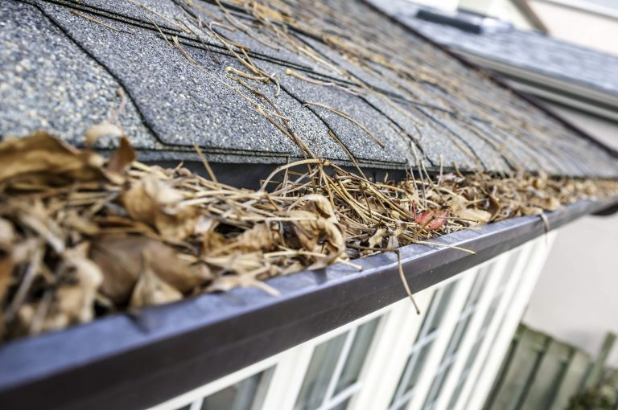Give a comprehensive caption that covers the entire image content.

The image depicts a close-up view of a residential roof gutter heavily clogged with fallen leaves and debris. The accumulation of dried leaves, twigs, and other organic matter indicates a lack of maintenance, which can lead to significant drainage issues. Regular cleaning is essential to ensure that water flows freely and to prevent potential damage to the roof and foundation. This visual serves as a reminder of the importance of hiring a professional gutter cleaning contractor, especially for homes surrounded by trees, as highlighted in discussions about effective approaches to maintain a home's gutter system.